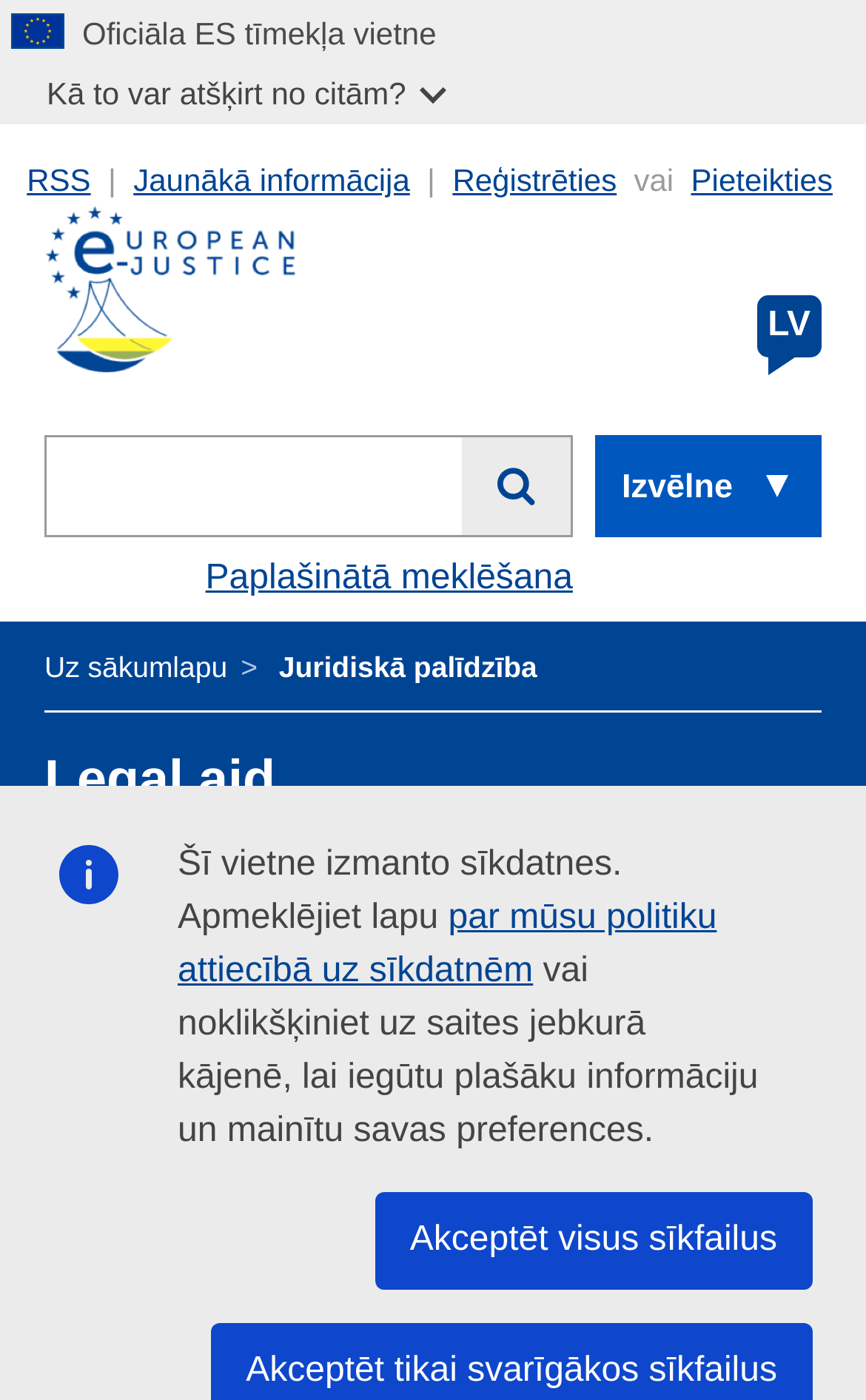Identify the bounding box coordinates of the part that should be clicked to carry out this instruction: "View latest information".

[0.154, 0.116, 0.473, 0.141]